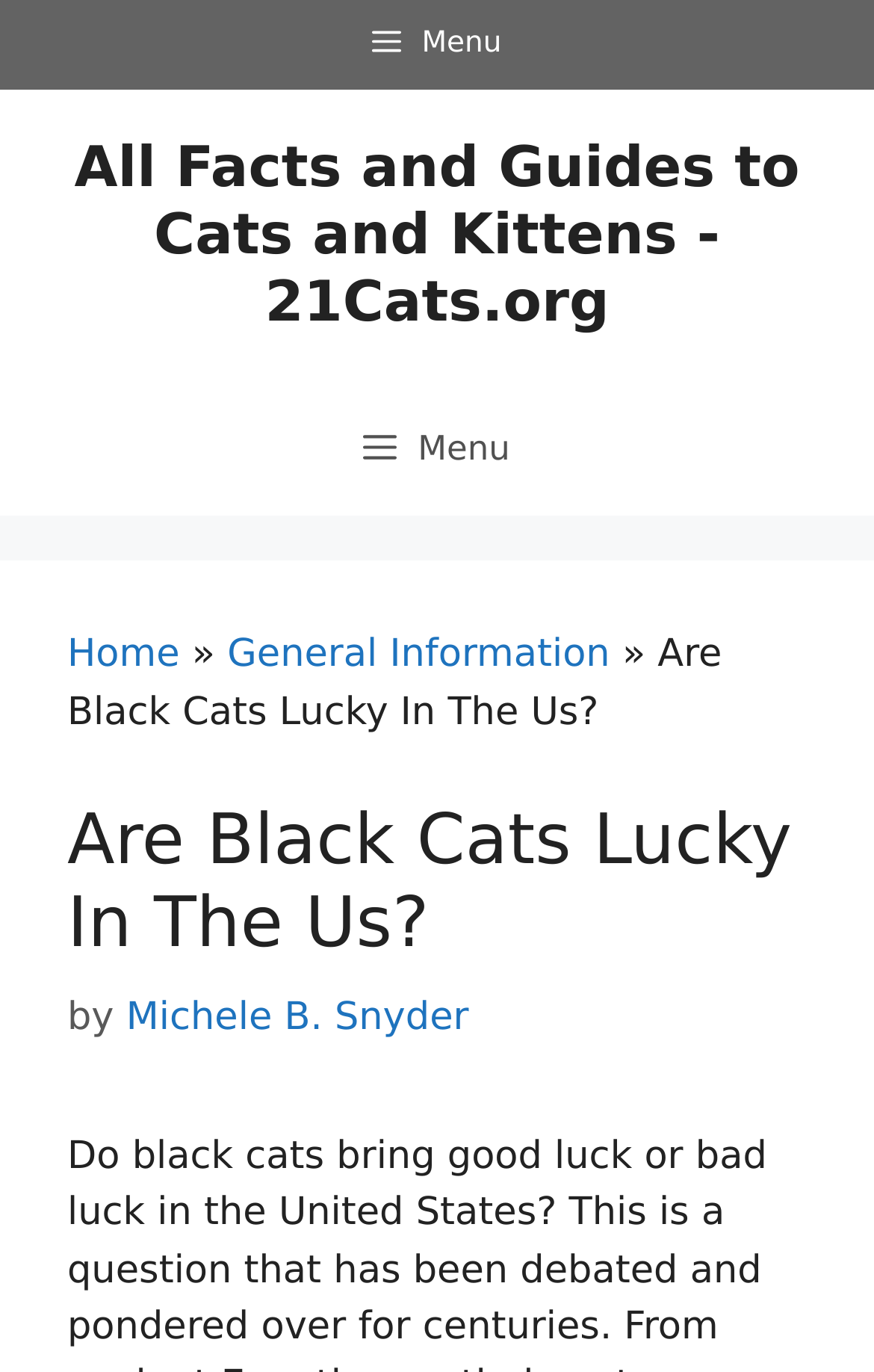What is the name of the website?
Please give a well-detailed answer to the question.

I determined the name of the website by looking at the banner element with the text 'Site' and finding the link 'All Facts and Guides to Cats and Kittens - 21Cats.org' inside it, which suggests that the website's name is 21Cats.org.